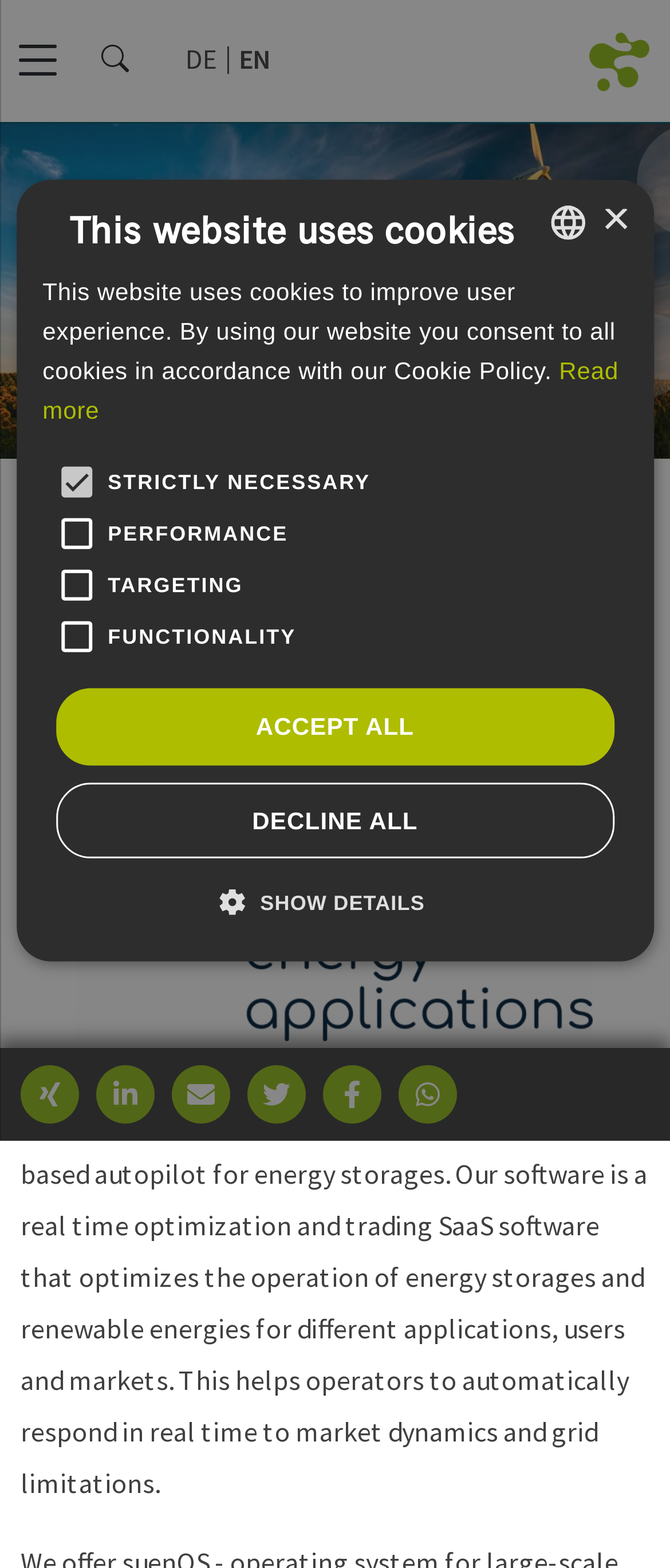Extract the primary heading text from the webpage.

suena GmbH i.G.